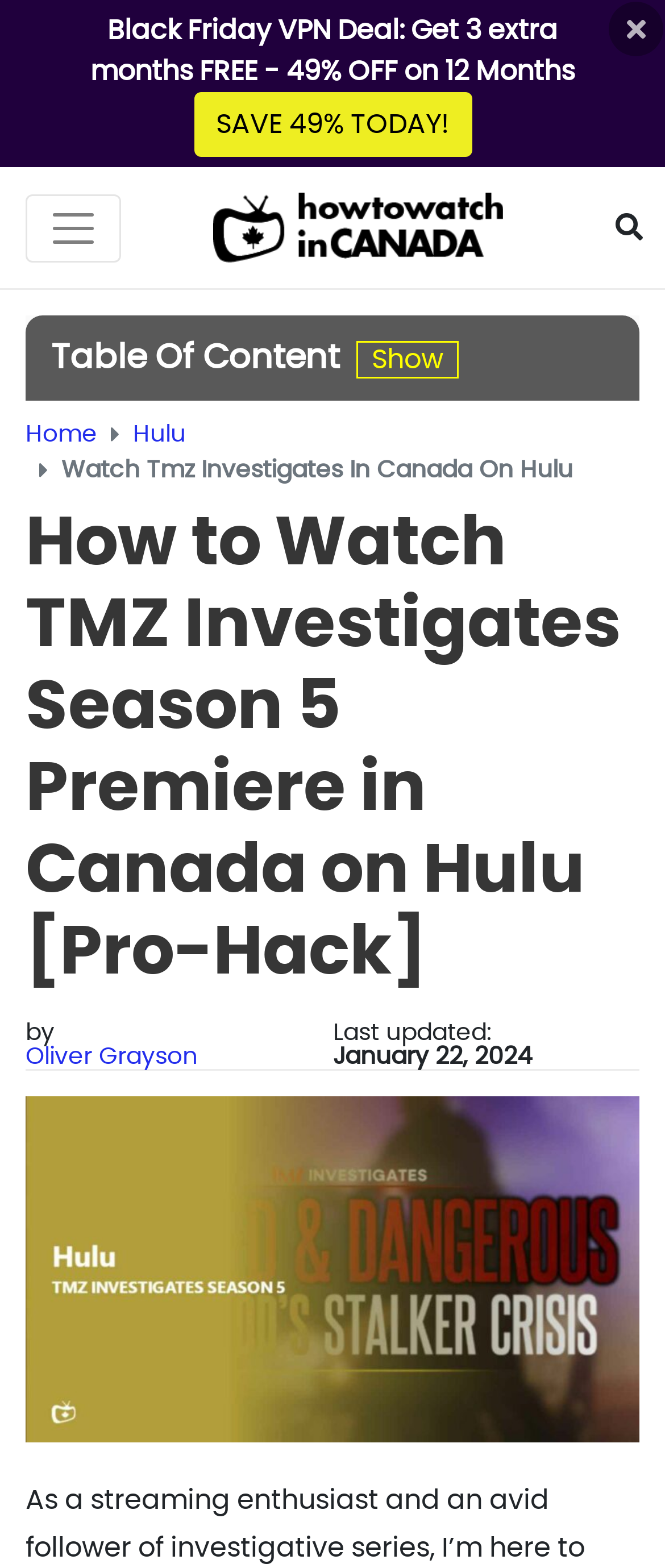What is the purpose of the 'Toggle navigation' button?
Refer to the image and provide a one-word or short phrase answer.

To control the navbarNav